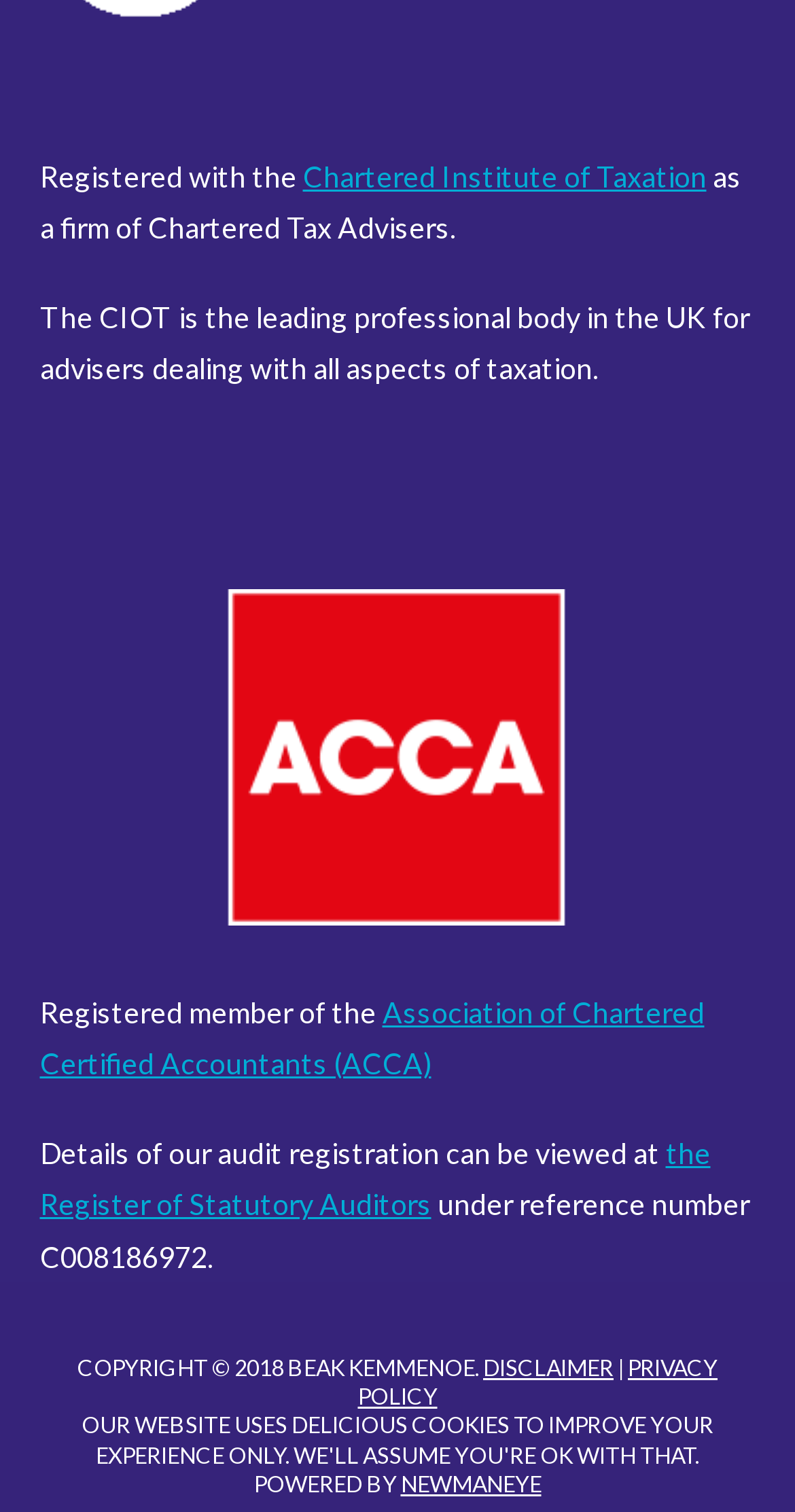What is the reference number for audit registration?
Ensure your answer is thorough and detailed.

The text 'Details of our audit registration can be viewed at the Register of Statutory Auditors under reference number C008186972.' provides the reference number for audit registration, which is C008186972.